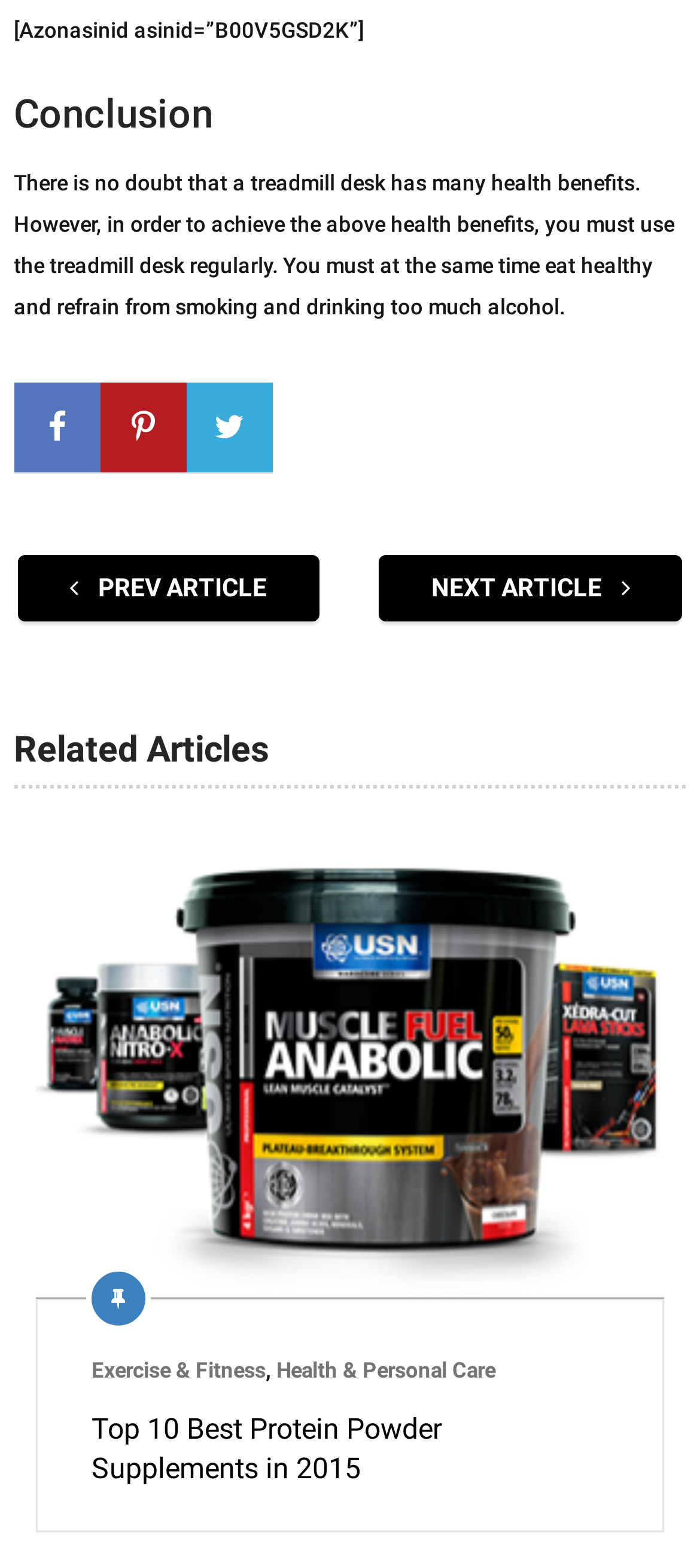What is the symbol before the 'PREV ARTICLE' link? Refer to the image and provide a one-word or short phrase answer.

